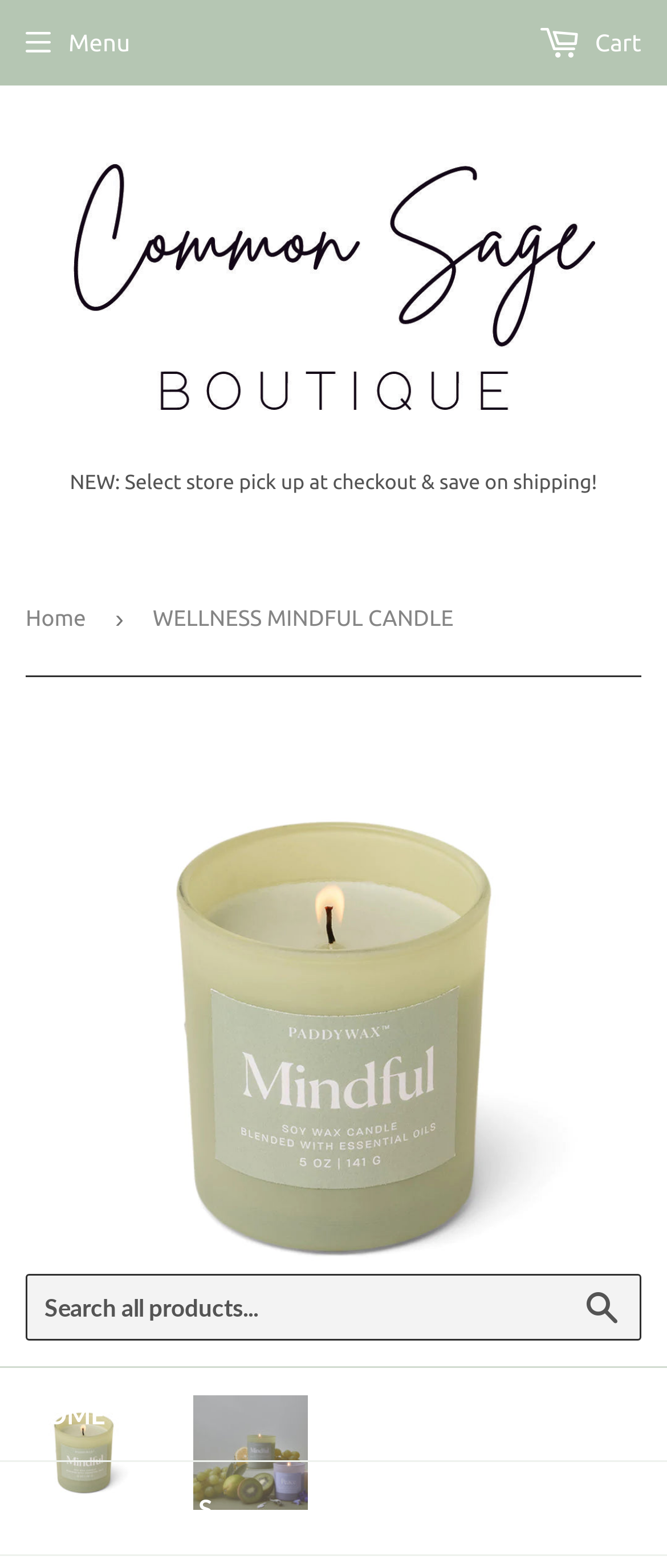Using floating point numbers between 0 and 1, provide the bounding box coordinates in the format (top-left x, top-left y, bottom-right x, bottom-right y). Locate the UI element described here: Cart 0

[0.541, 0.004, 0.961, 0.05]